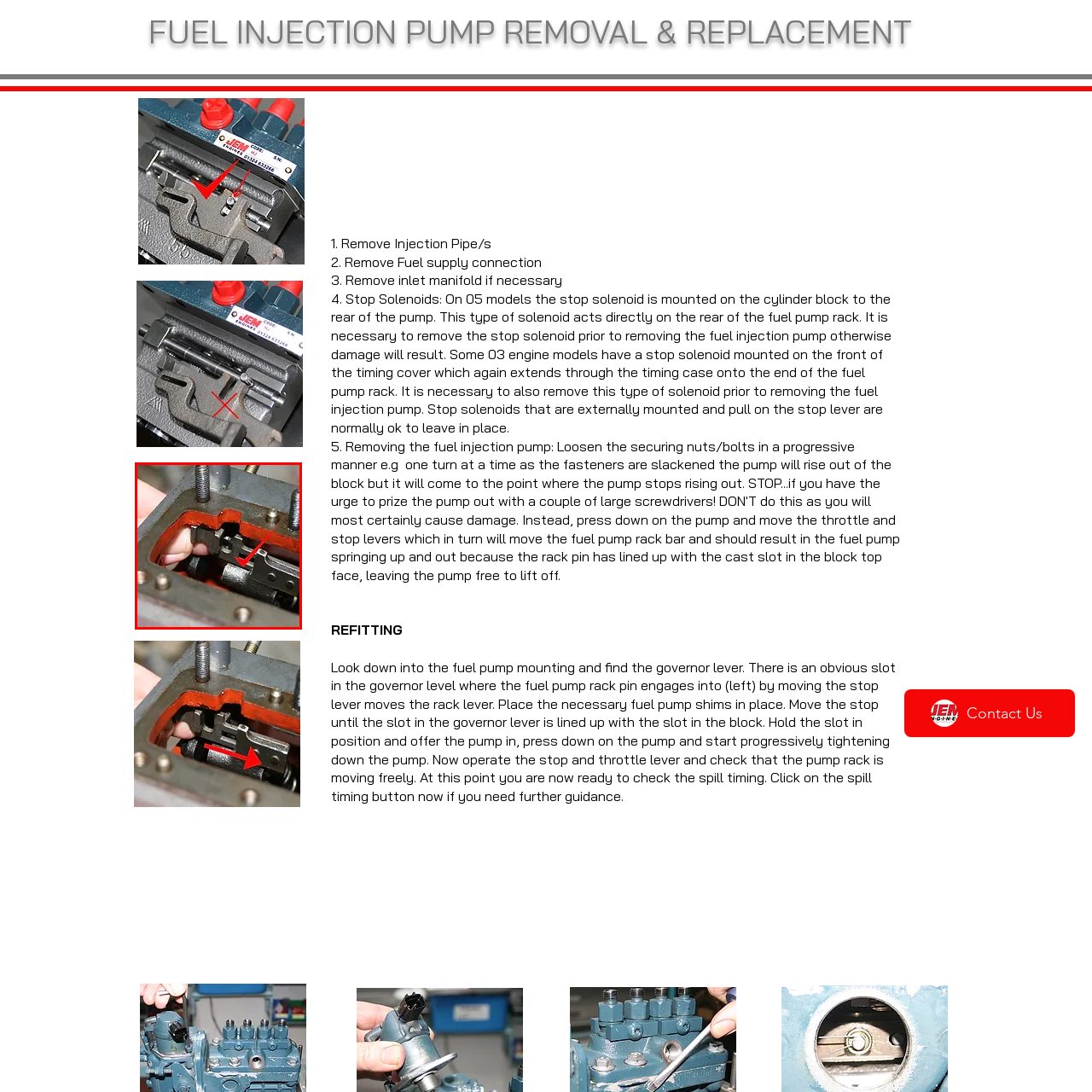Thoroughly describe the content of the image found within the red border.

The image depicts a close-up view of a fuel injection pump assembly, specifically showcasing the governor lever mechanism. In the image, a hand is positioned inside the pump housing, indicating the process of adjusting or examining the governor lever. The highlighted area, marked with a red arrow, draws attention to a critical component where the fuel pump rack pin engages, emphasizing the intricate design that facilitates the pump's operation. This detailed examination suggests a step in the removal or refitting process of the fuel injection pump, as part of maintenance or repairs on engines, particularly relevant to the 3300 series models mentioned in associated instructions.